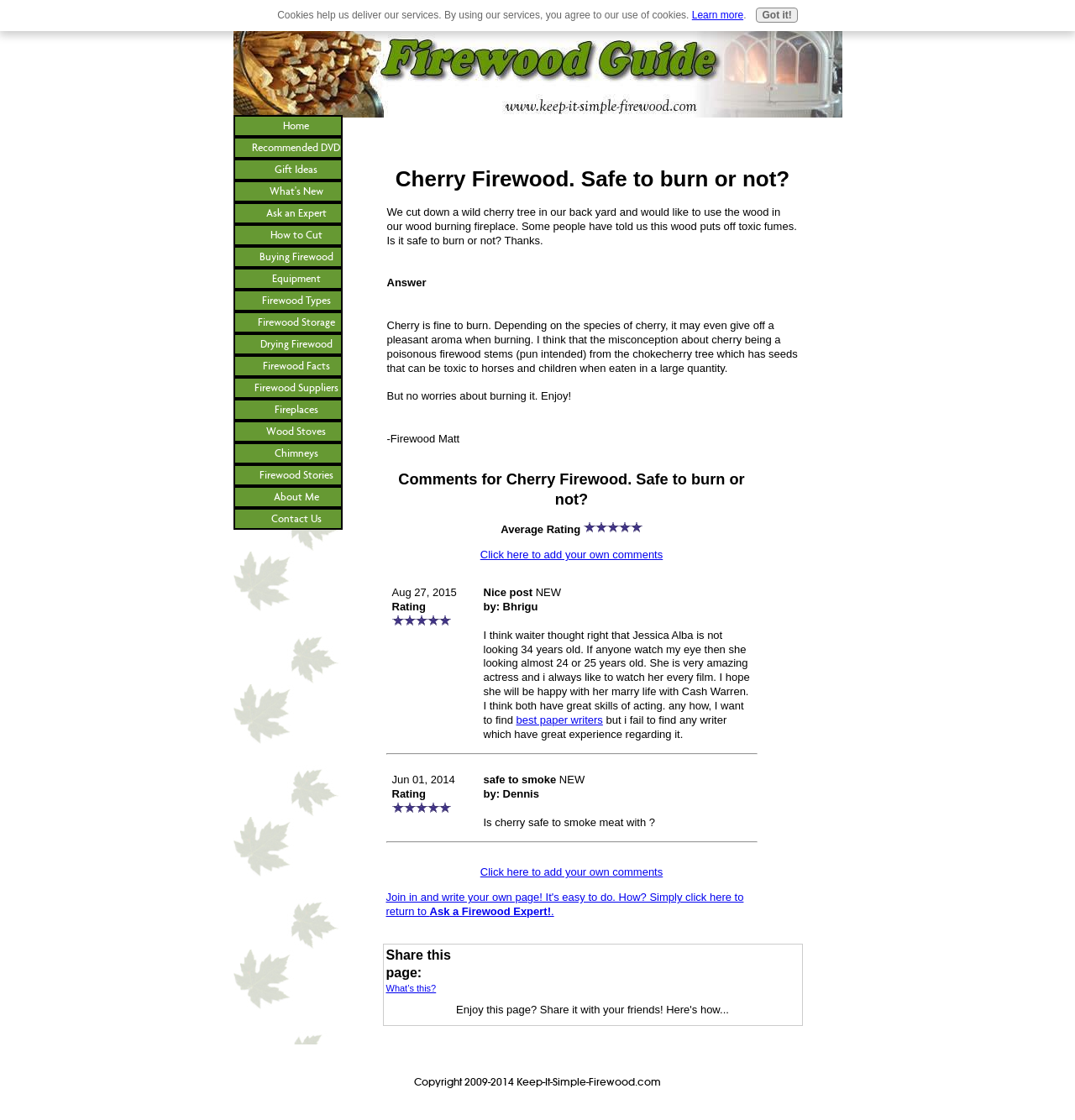Please determine the bounding box coordinates of the element's region to click for the following instruction: "View the comments for Cherry Firewood".

[0.359, 0.42, 0.704, 0.455]